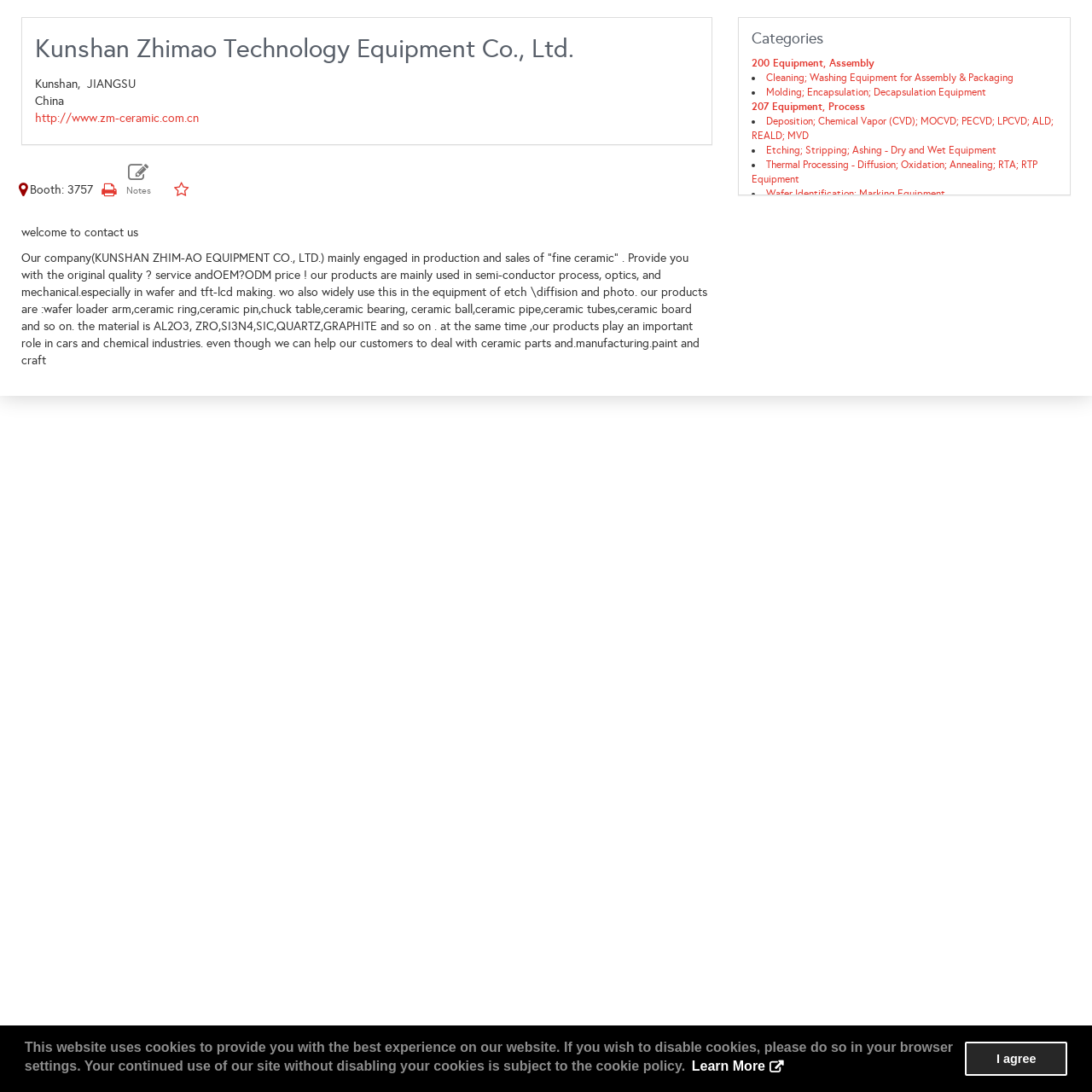What is the company name?
Please provide a comprehensive and detailed answer to the question.

The company name can be found in the heading element at the top of the webpage, which reads 'Kunshan Zhimao Technology Equipment Co., Ltd.'